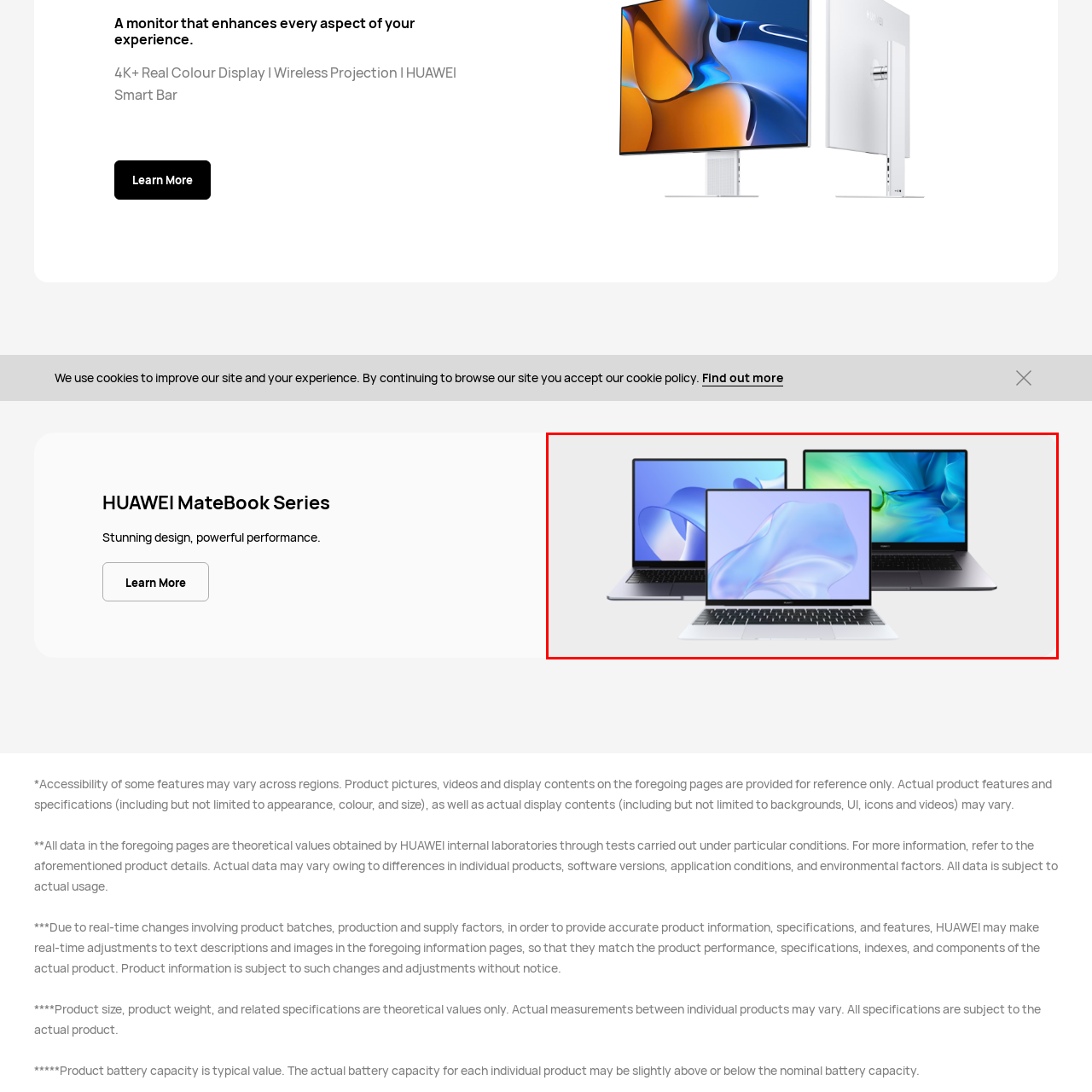How many laptops are shown in the image?
Check the image inside the red bounding box and provide your answer in a single word or short phrase.

Three